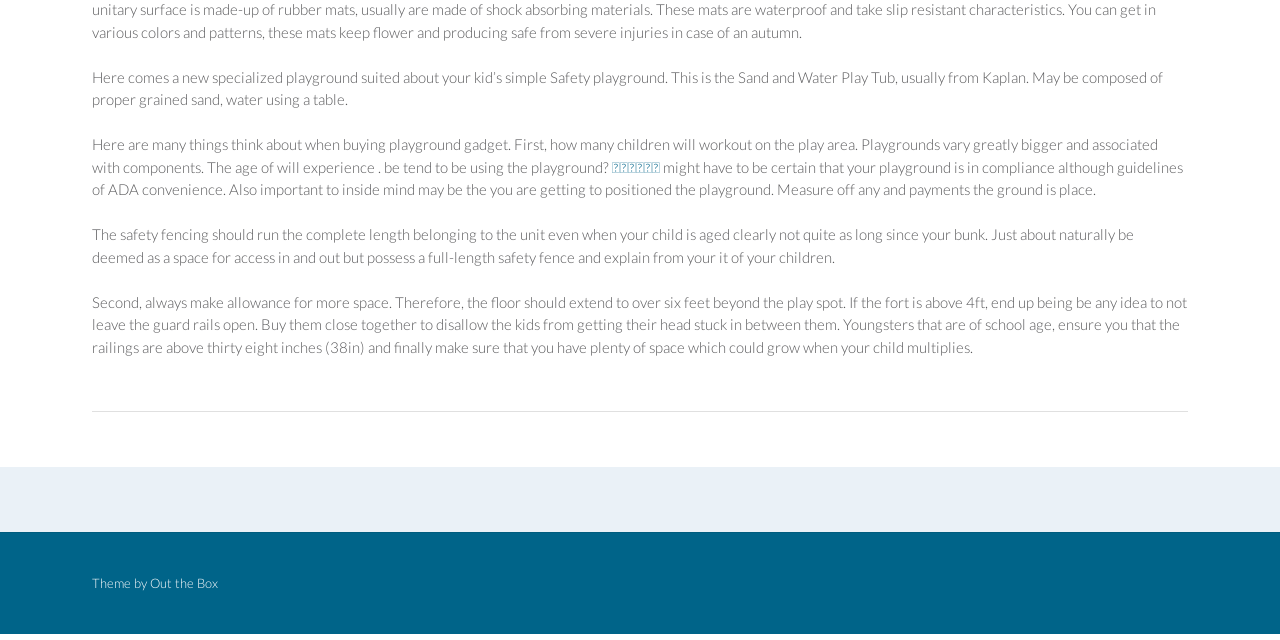Determine the bounding box coordinates for the UI element with the following description: "Terms & conditions". The coordinates should be four float numbers between 0 and 1, represented as [left, top, right, bottom].

None